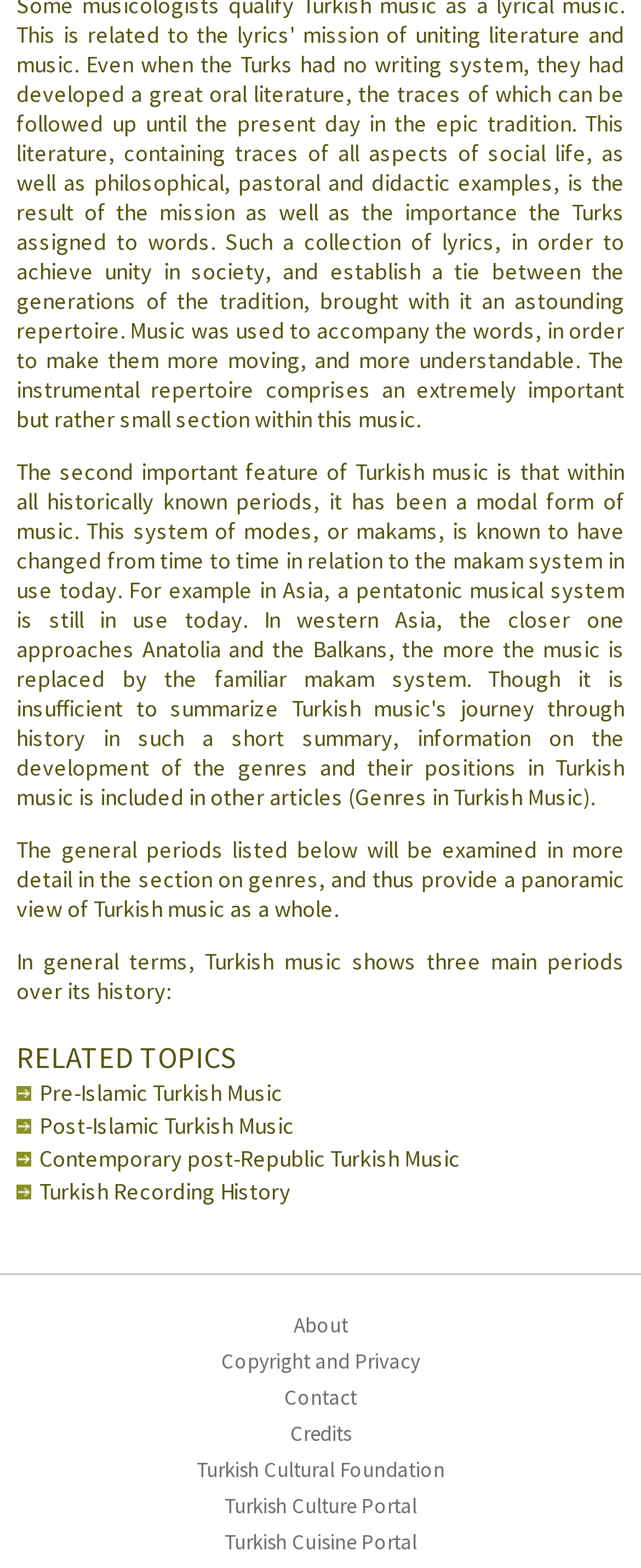Determine the bounding box for the described HTML element: "Credits". Ensure the coordinates are four float numbers between 0 and 1 in the format [left, top, right, bottom].

[0.0, 0.903, 1.0, 0.926]